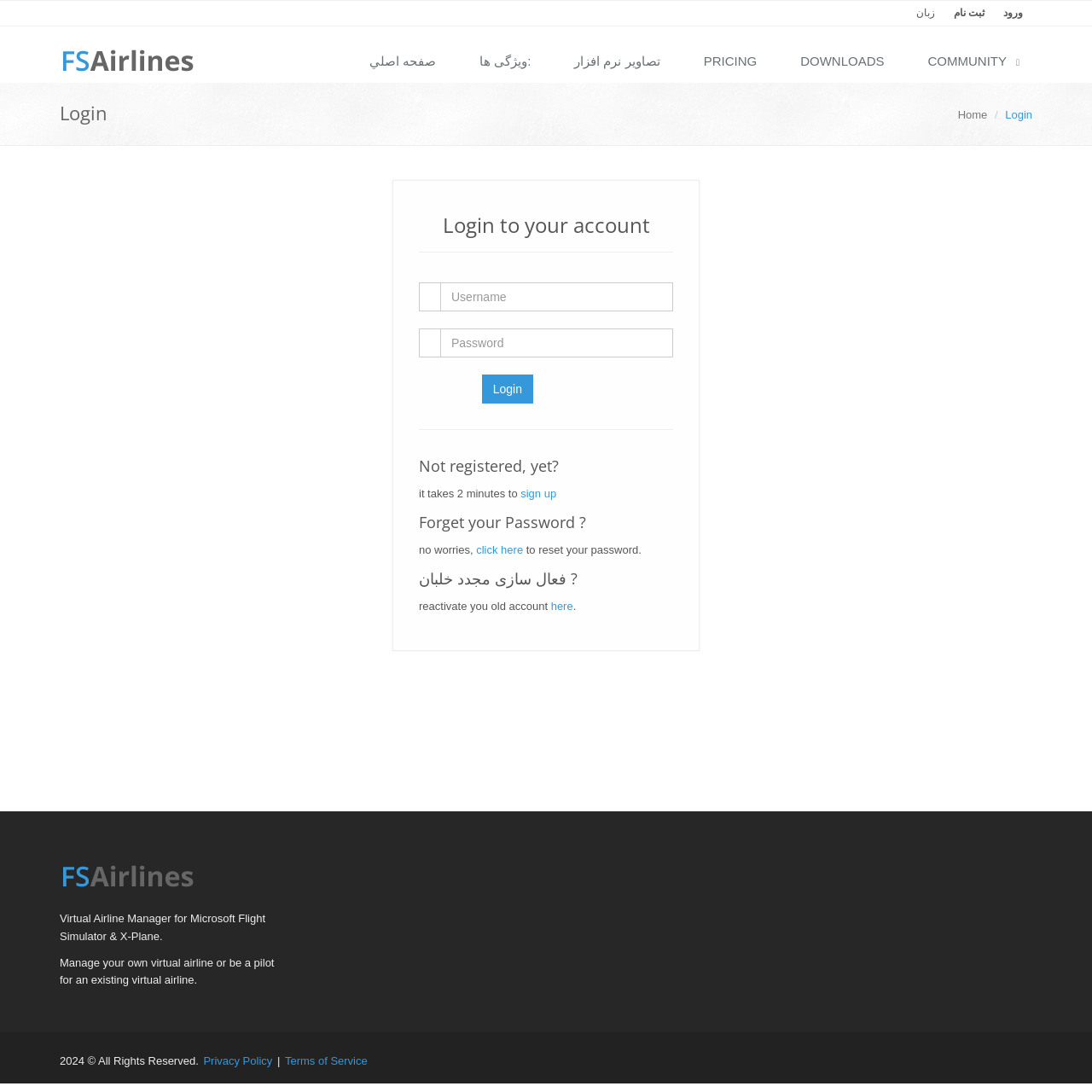What is the minimum time required to sign up?
Please provide a single word or phrase as your answer based on the screenshot.

2 minutes